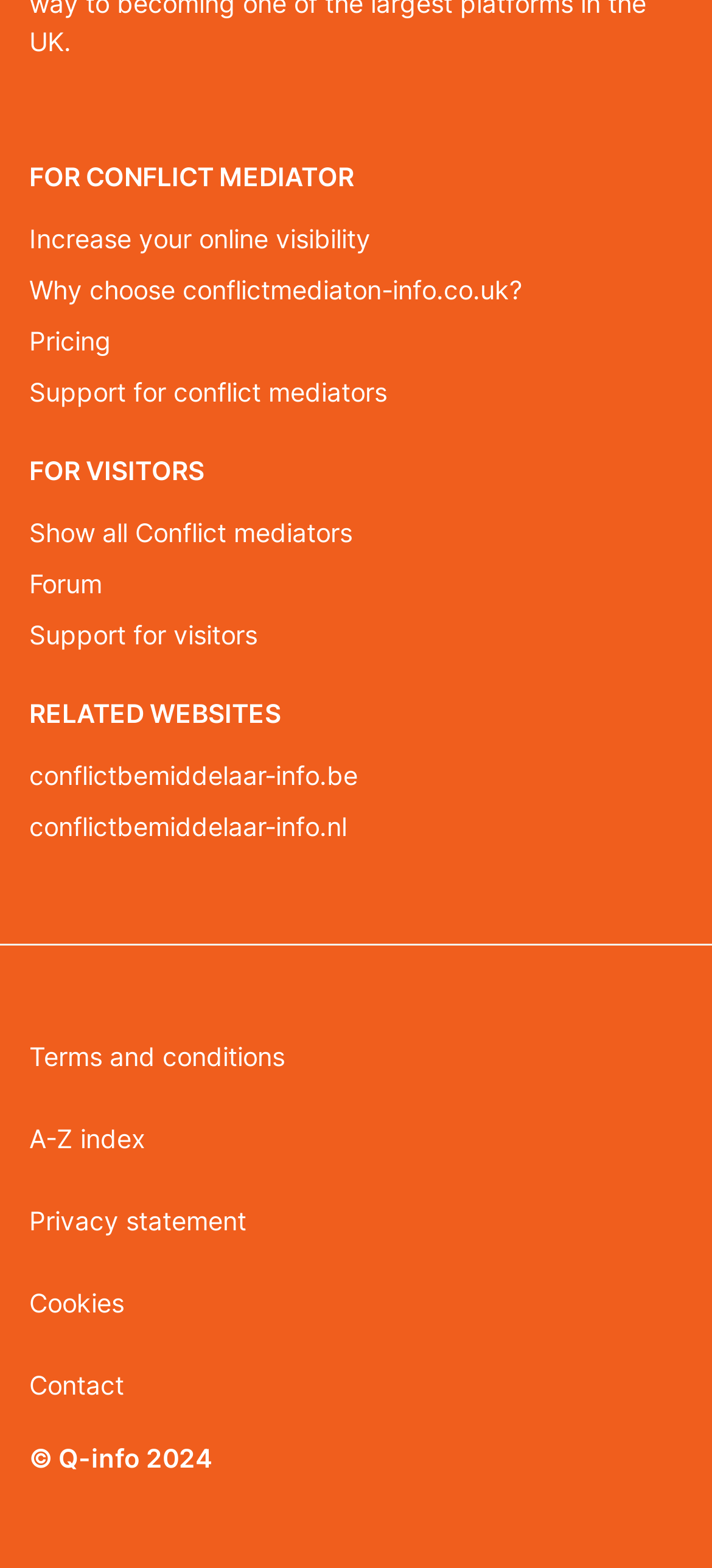Look at the image and give a detailed response to the following question: How many headings are there on the webpage?

I identified three headings on the webpage: 'FOR CONFLICT MEDIATOR', 'FOR VISITORS', and 'RELATED WEBSITES'.